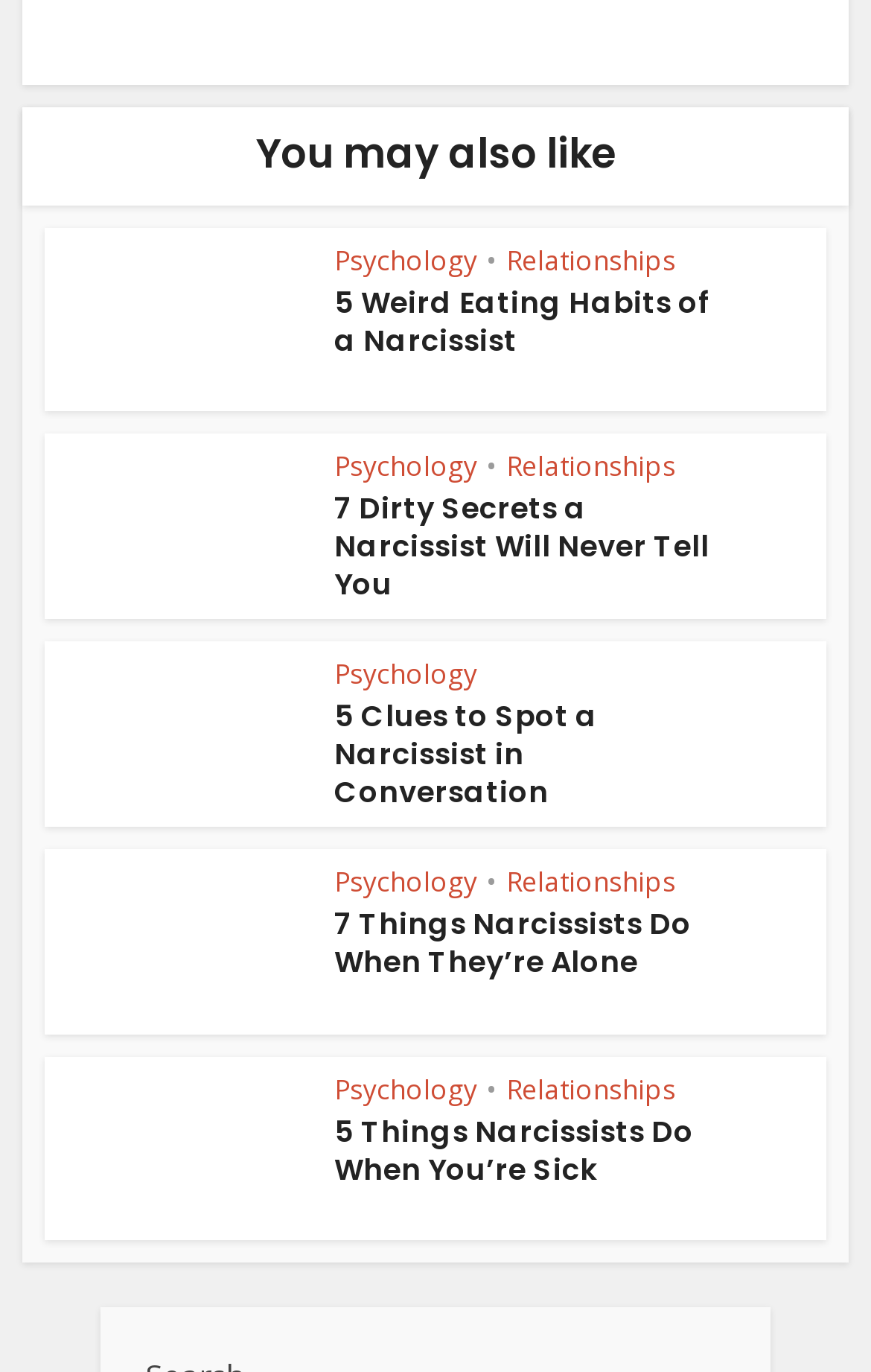Using details from the image, please answer the following question comprehensively:
What categories are the articles classified into?

I found the categories by examining the link elements with the text 'Psychology' and 'Relationships' which are children of the HeaderAsNonLandmark elements. These links are used to categorize the articles.